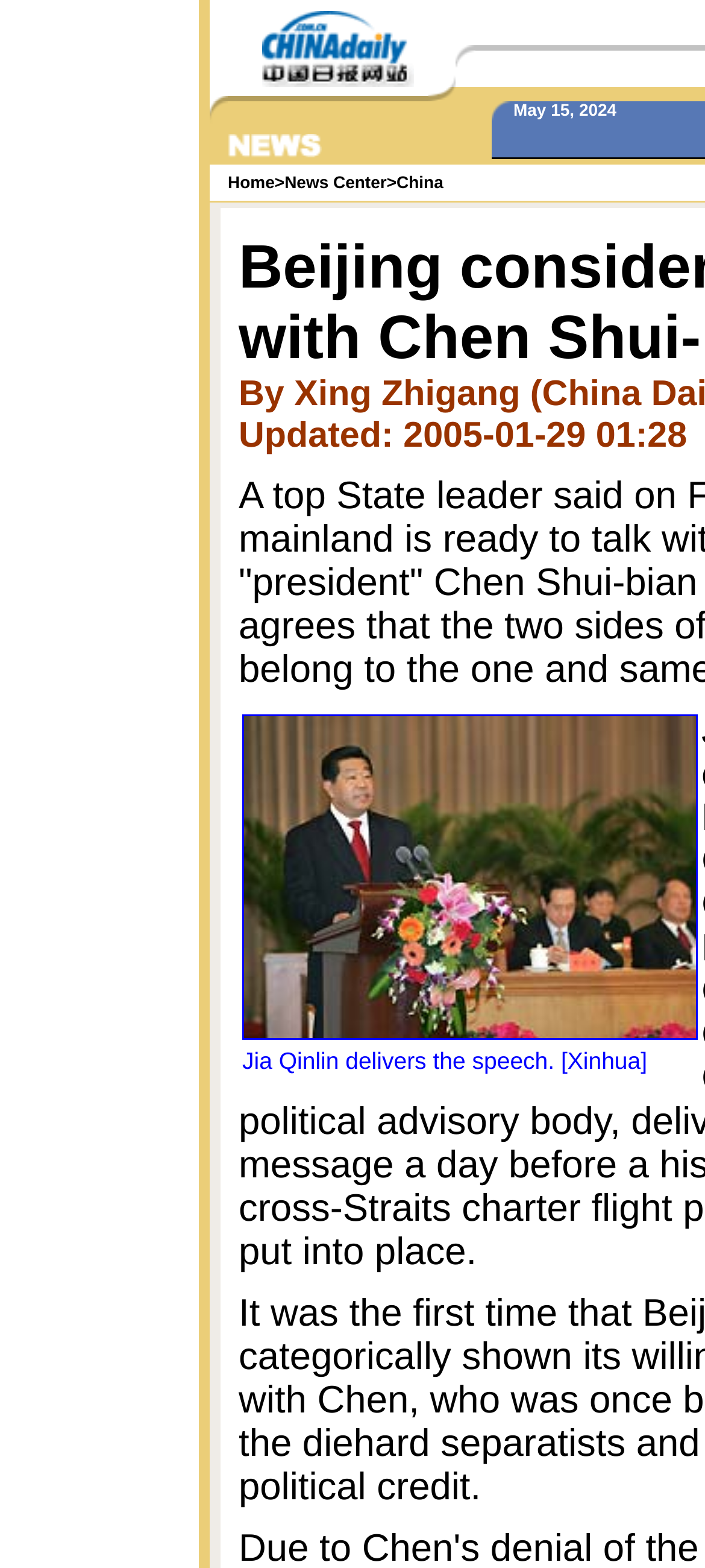Please find the bounding box coordinates (top-left x, top-left y, bottom-right x, bottom-right y) in the screenshot for the UI element described as follows: News Center

[0.404, 0.111, 0.548, 0.122]